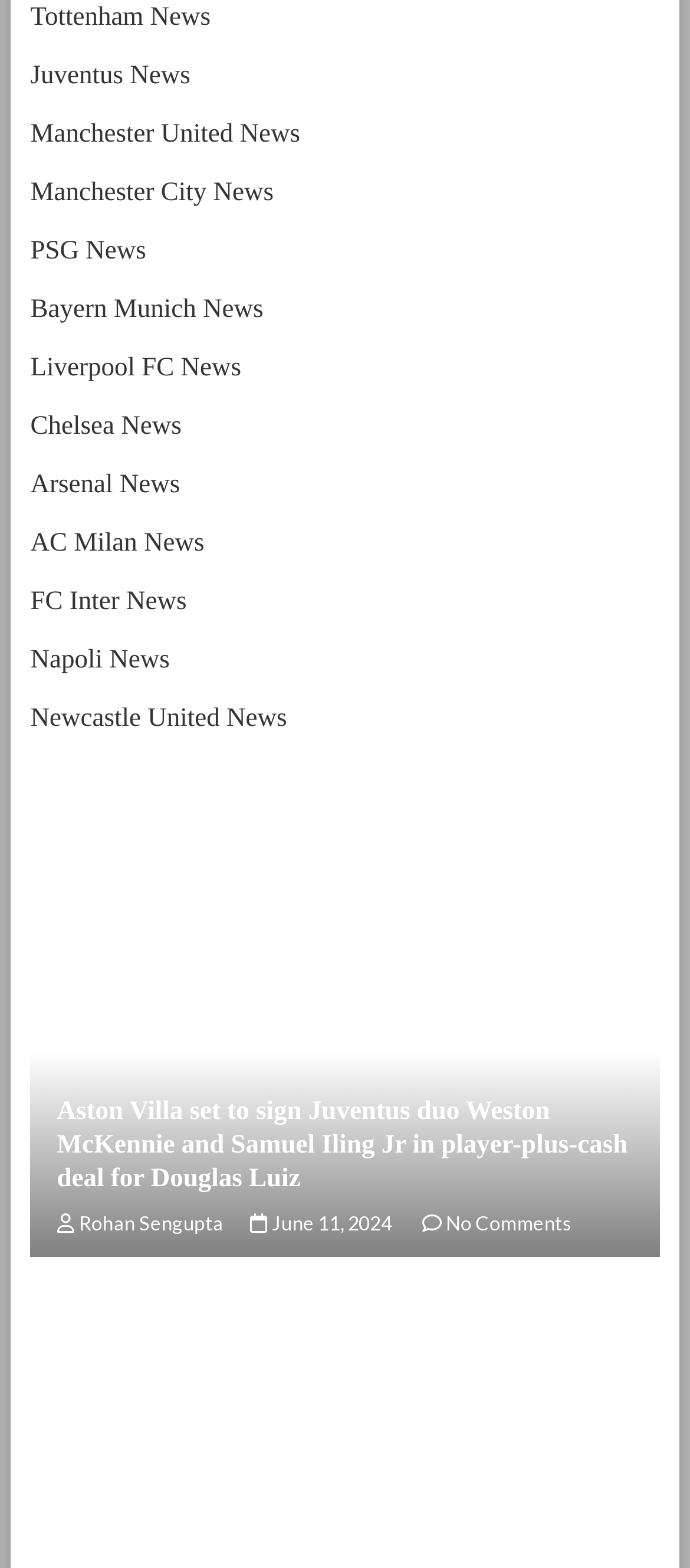Find and indicate the bounding box coordinates of the region you should select to follow the given instruction: "Check the date of the article".

[0.363, 0.772, 0.568, 0.786]